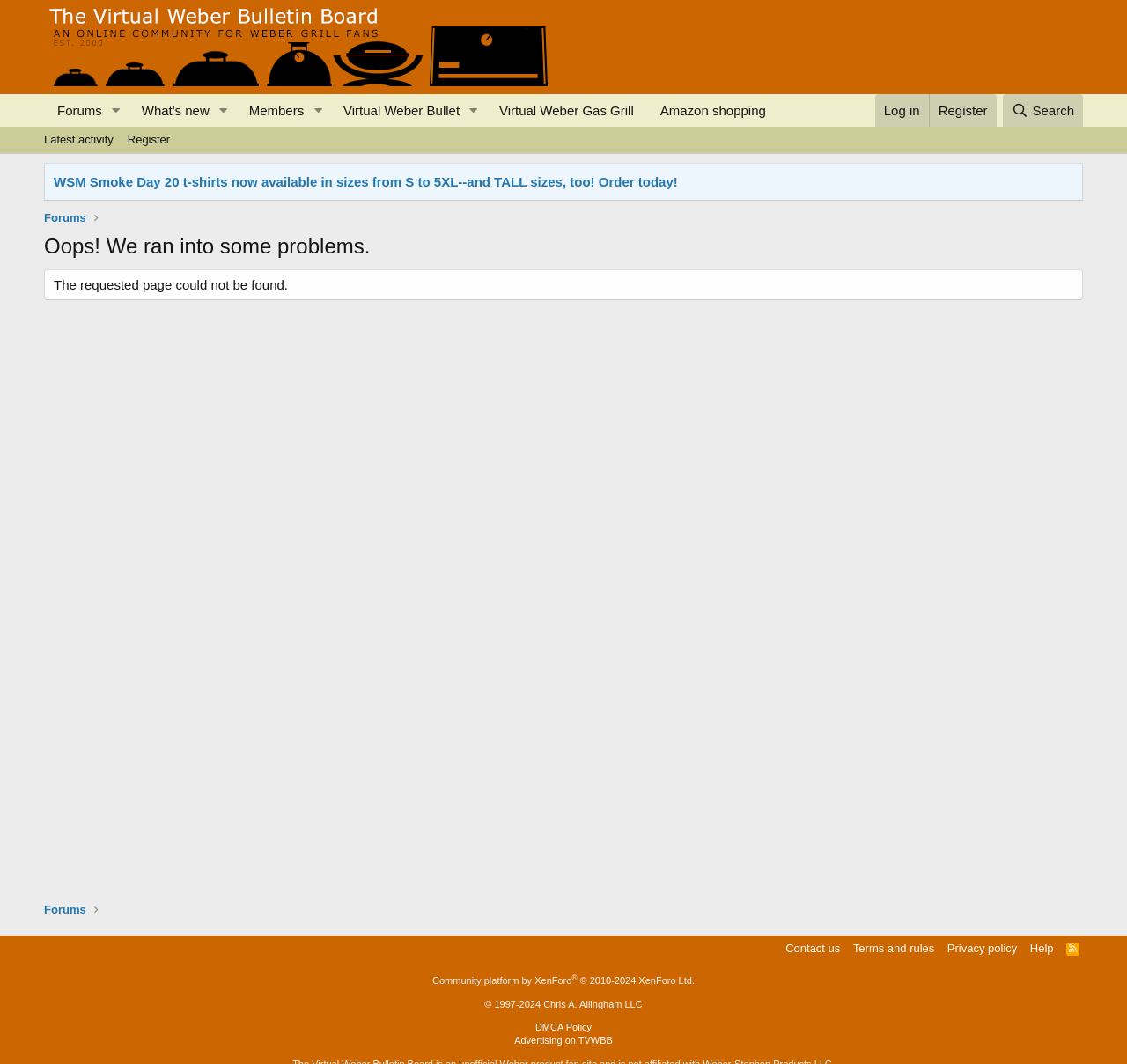Show the bounding box coordinates for the HTML element as described: "Virtual Weber Bullet".

[0.293, 0.089, 0.409, 0.119]